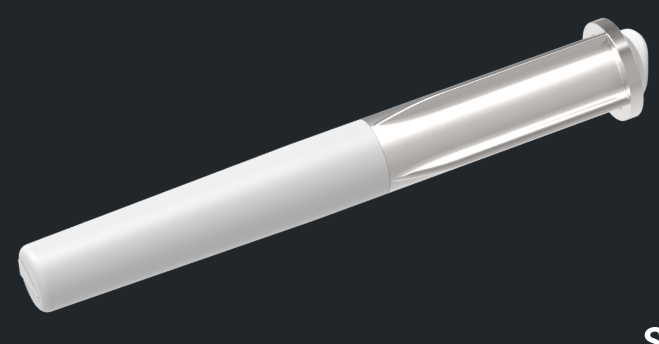Where was the student group's project developed?
Analyze the image and deliver a detailed answer to the question.

The student group's project was developed at the IDE - TU Delft in 2016, showcasing the collaboration of engineering and healthcare.